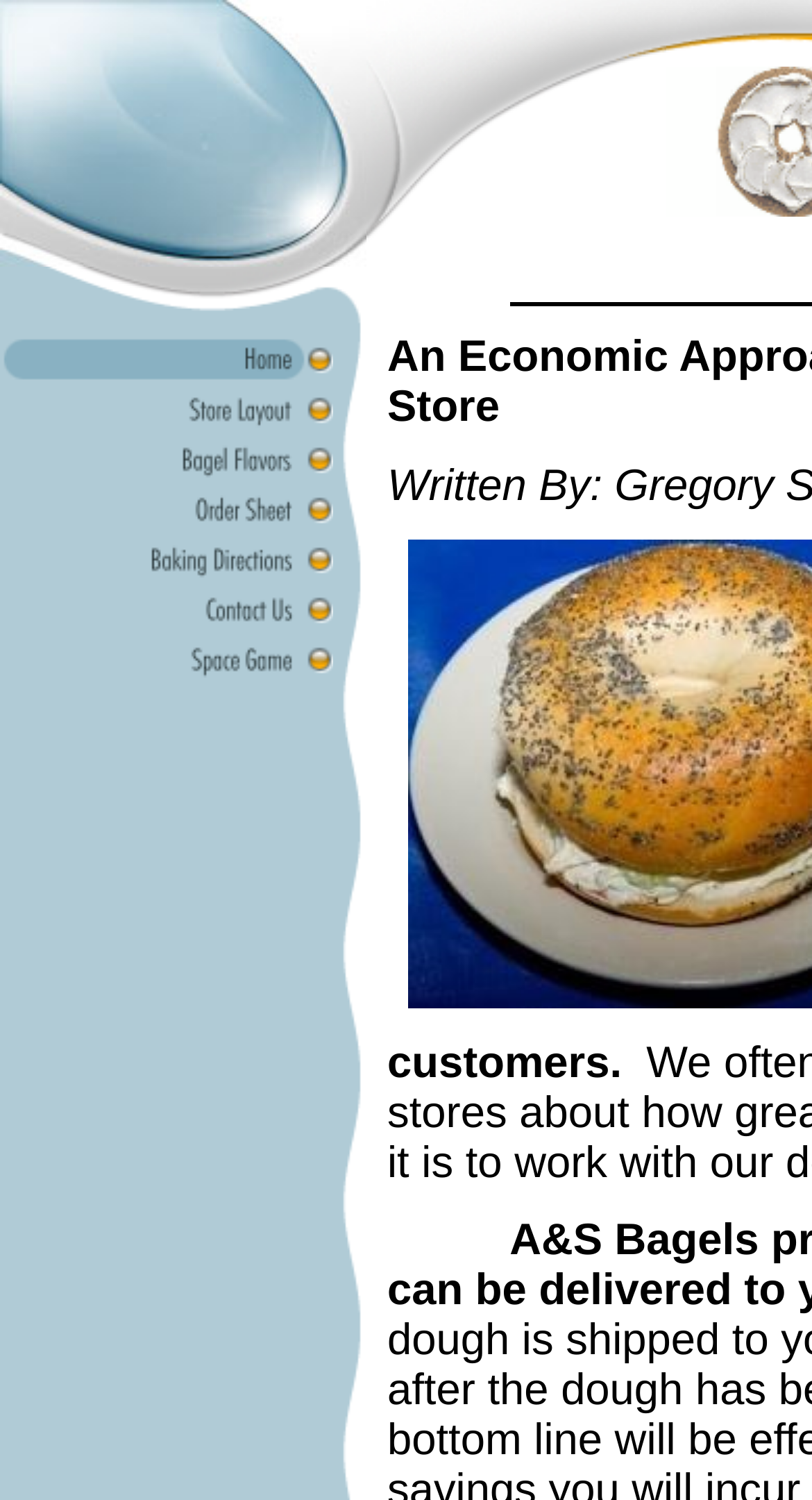What is the last menu item?
Provide a detailed answer to the question using information from the image.

I looked at the layout table rows and found the last row, which contains a link to the Contact Us page. This is the last menu item.